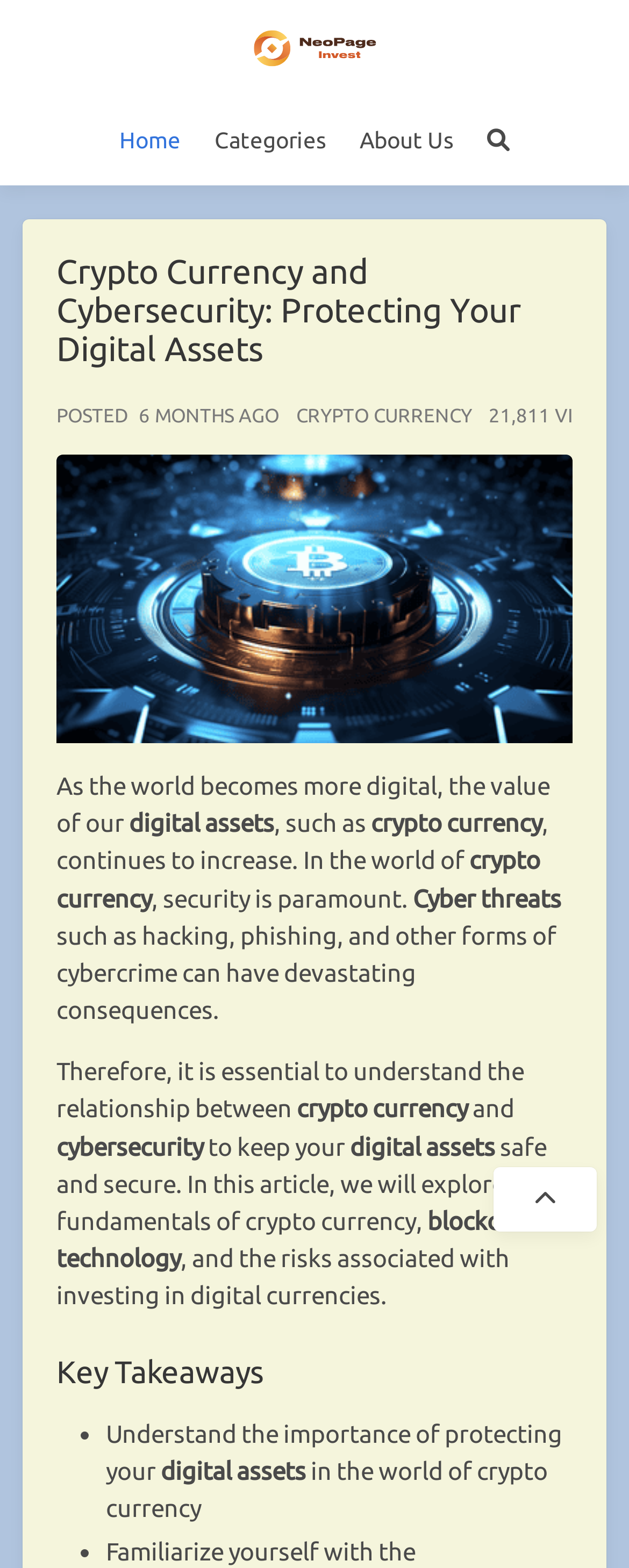Please locate the bounding box coordinates of the element that needs to be clicked to achieve the following instruction: "Click on the 'Home' link". The coordinates should be four float numbers between 0 and 1, i.e., [left, top, right, bottom].

[0.163, 0.061, 0.314, 0.119]